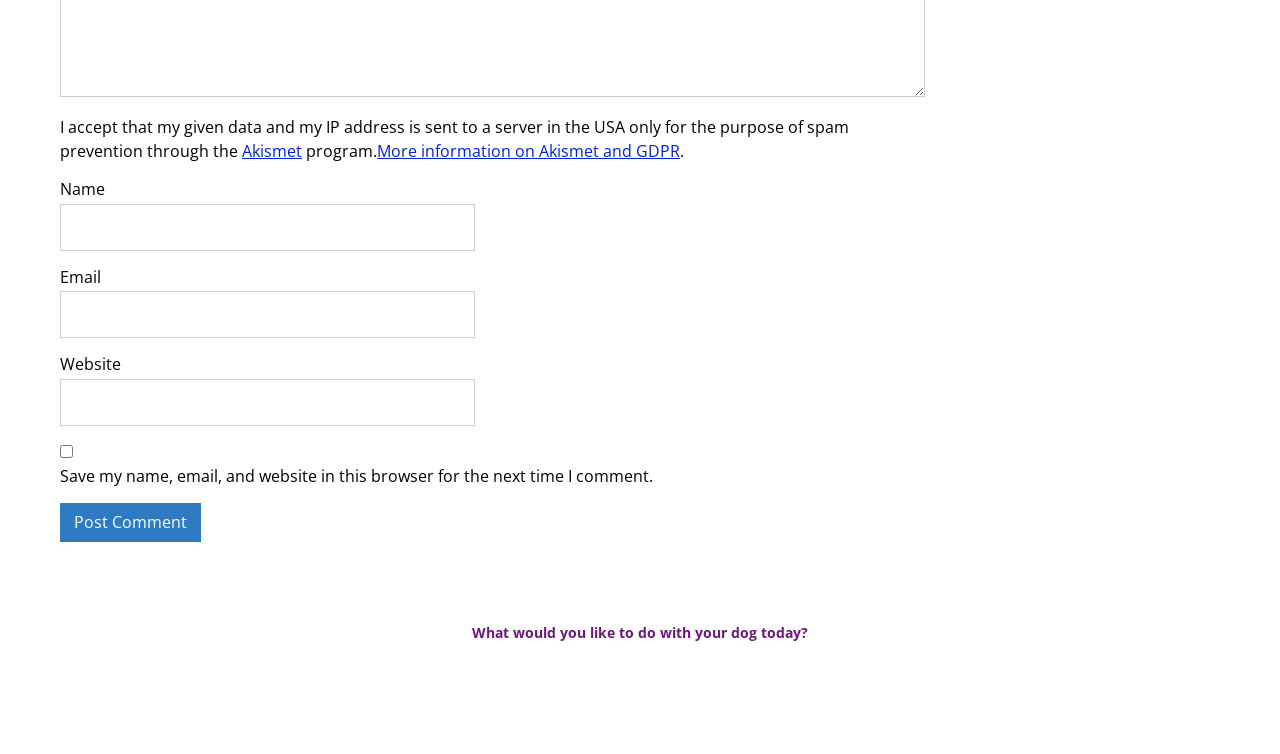What is the purpose of sending data to a server in the USA?
Please provide a comprehensive answer based on the information in the image.

According to the text at the top of the webpage, the purpose of sending data to a server in the USA is for spam prevention through the Akismet program.